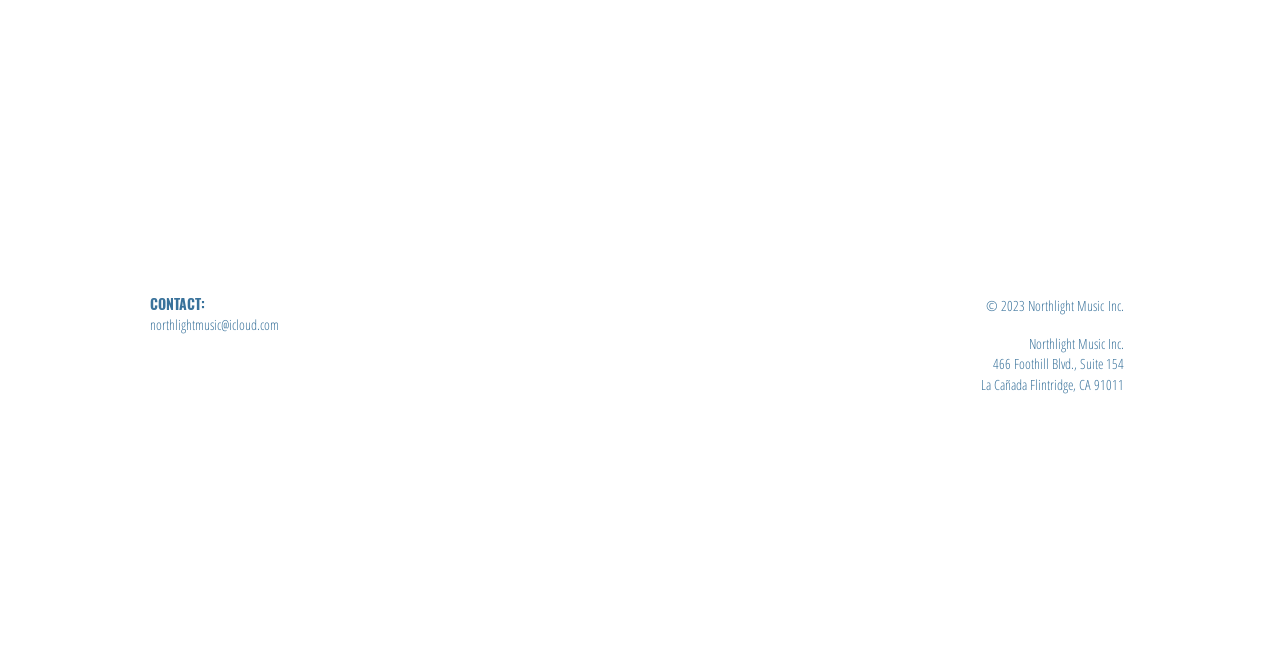Provide the bounding box coordinates of the UI element that matches the description: "northlightmusic@icloud.com".

[0.117, 0.479, 0.218, 0.508]